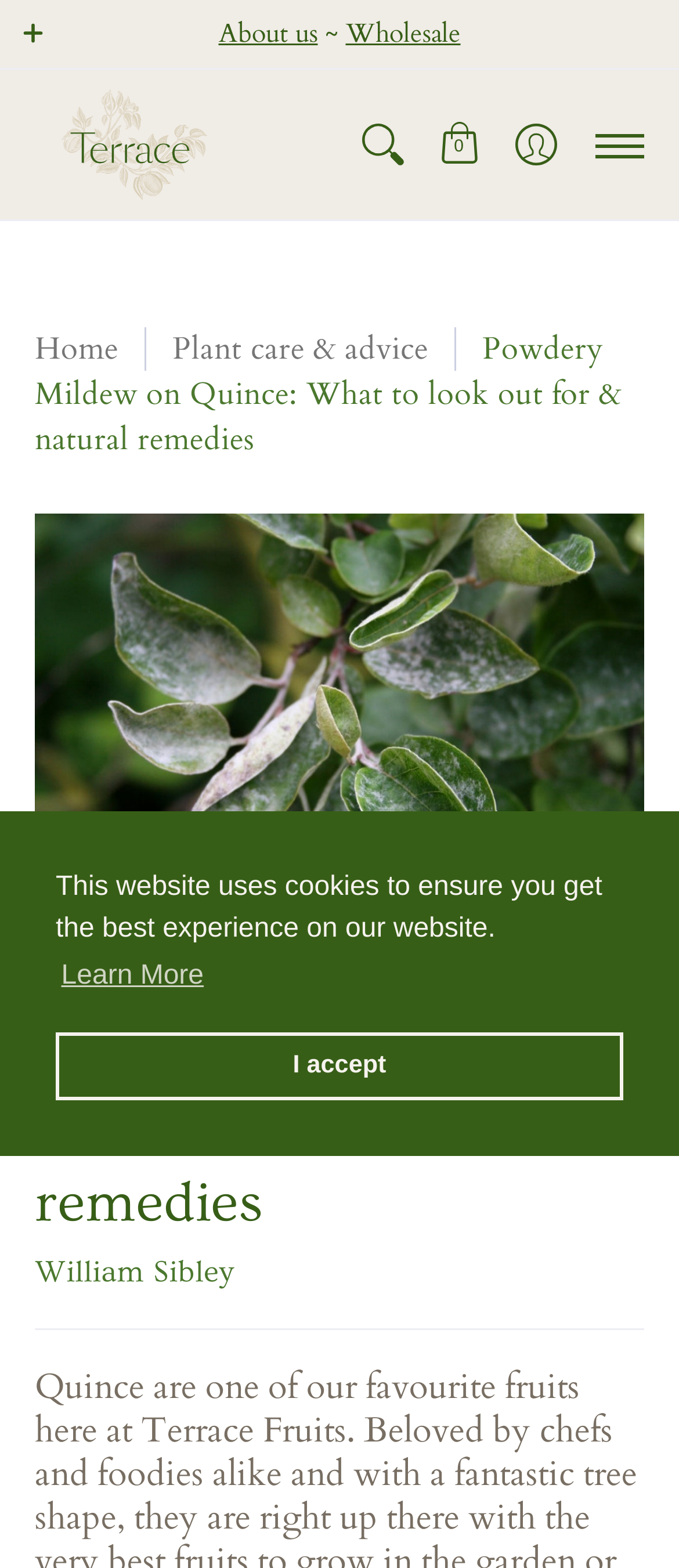Identify the bounding box coordinates of the element that should be clicked to fulfill this task: "Click the 'Log in' button". The coordinates should be provided as four float numbers between 0 and 1, i.e., [left, top, right, bottom].

[0.732, 0.044, 0.845, 0.14]